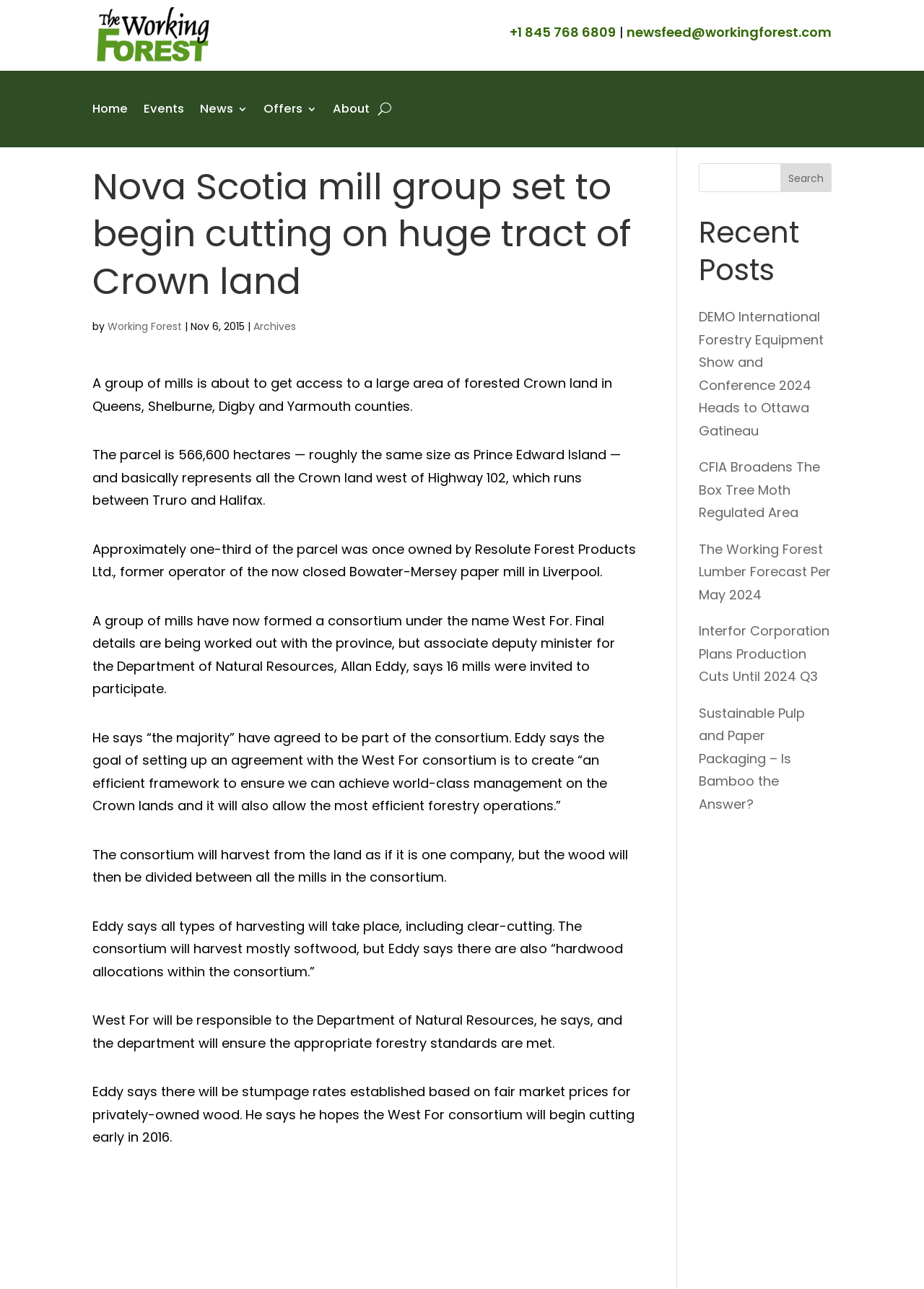What is the logo of the website?
Provide a well-explained and detailed answer to the question.

I determined the answer by looking at the image element with the description 'OFFICIAL Working Forest LOGO' at the top of the webpage, which suggests that it is the logo of the website.